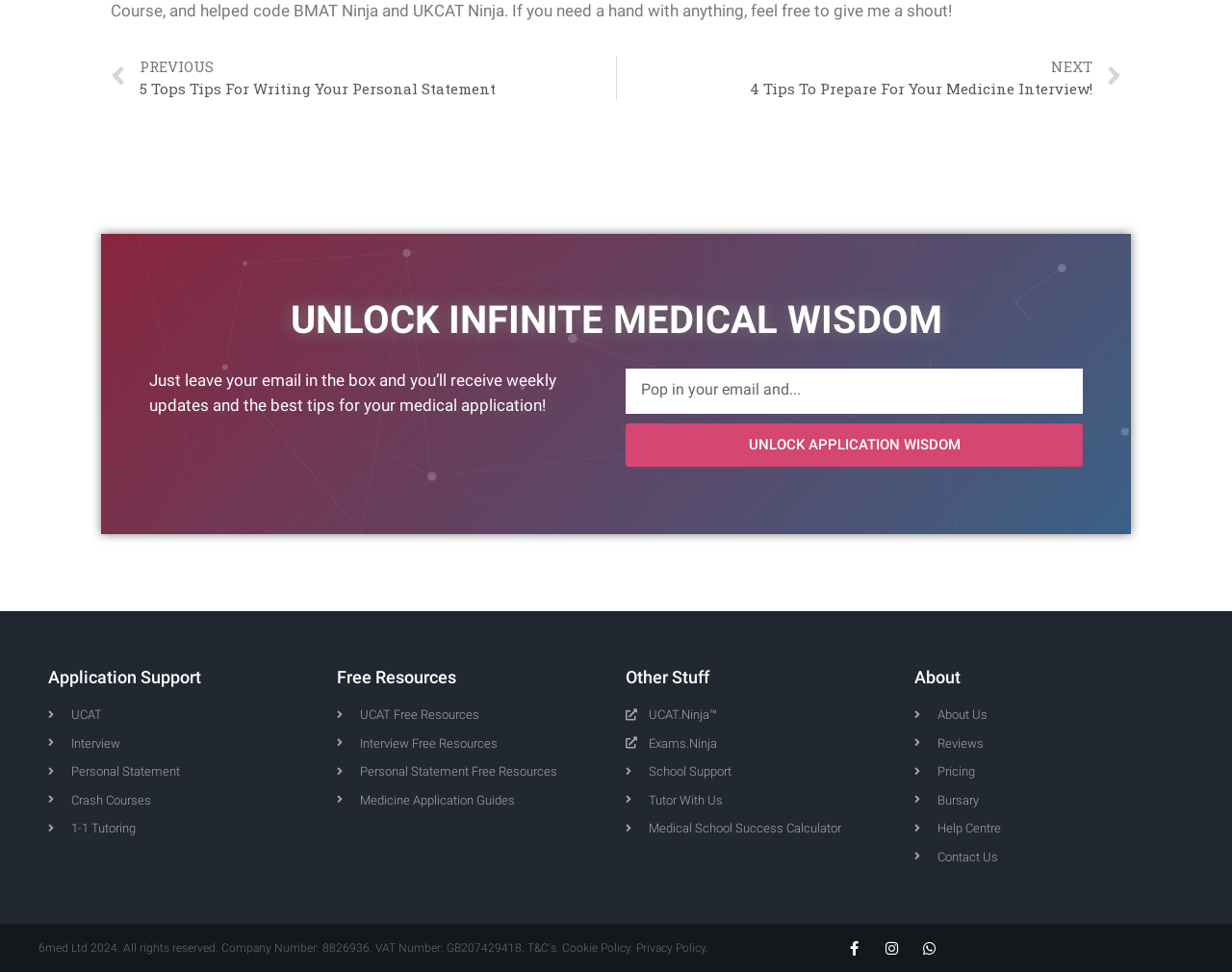What is the purpose of the email textbox?
Provide a short answer using one word or a brief phrase based on the image.

To receive weekly updates